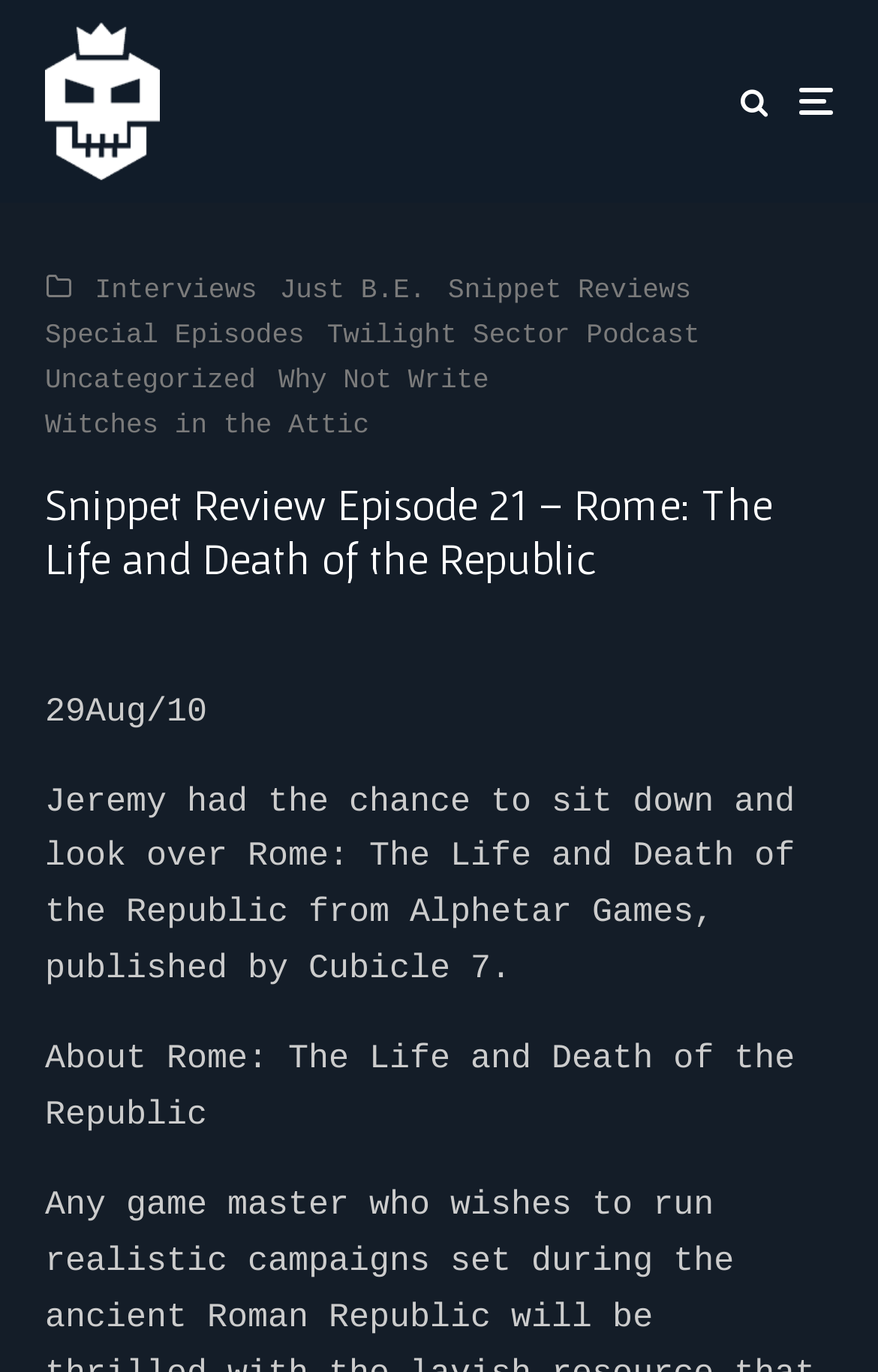Determine the bounding box coordinates of the element that should be clicked to execute the following command: "Click on Special Episodes link".

[0.051, 0.23, 0.347, 0.262]